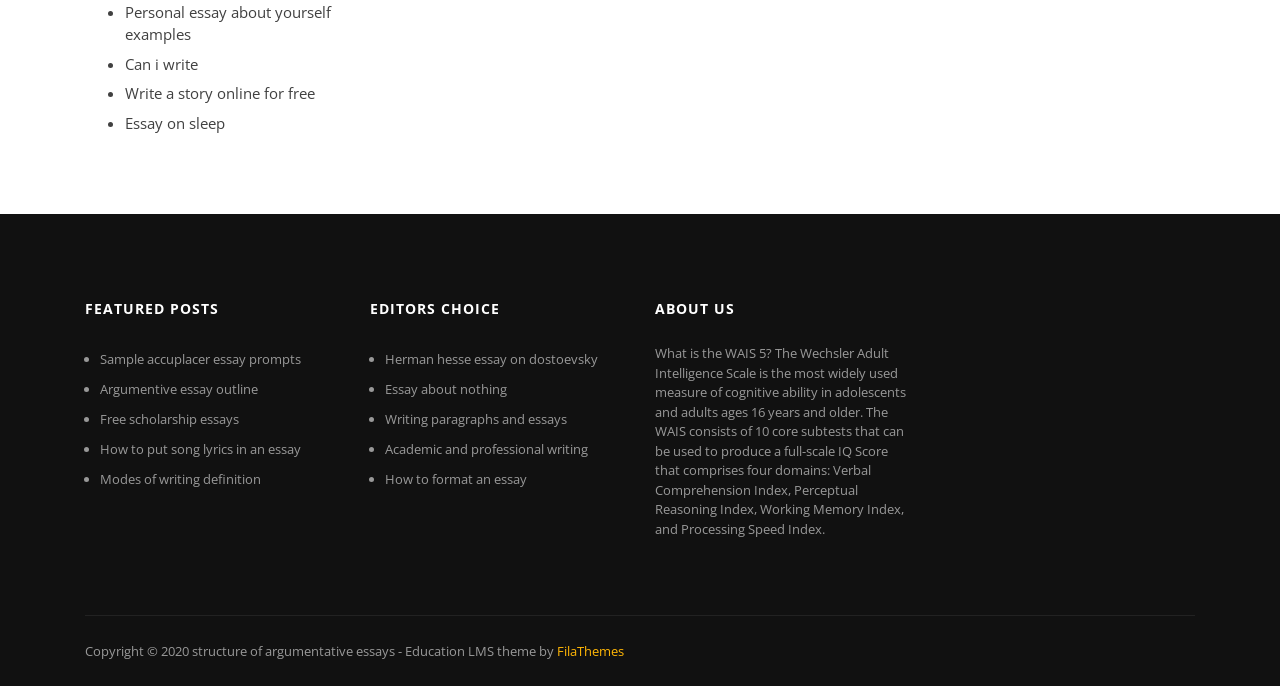Given the element description Essay on sleep, identify the bounding box coordinates for the UI element on the webpage screenshot. The format should be (top-left x, top-left y, bottom-right x, bottom-right y), with values between 0 and 1.

[0.098, 0.164, 0.176, 0.193]